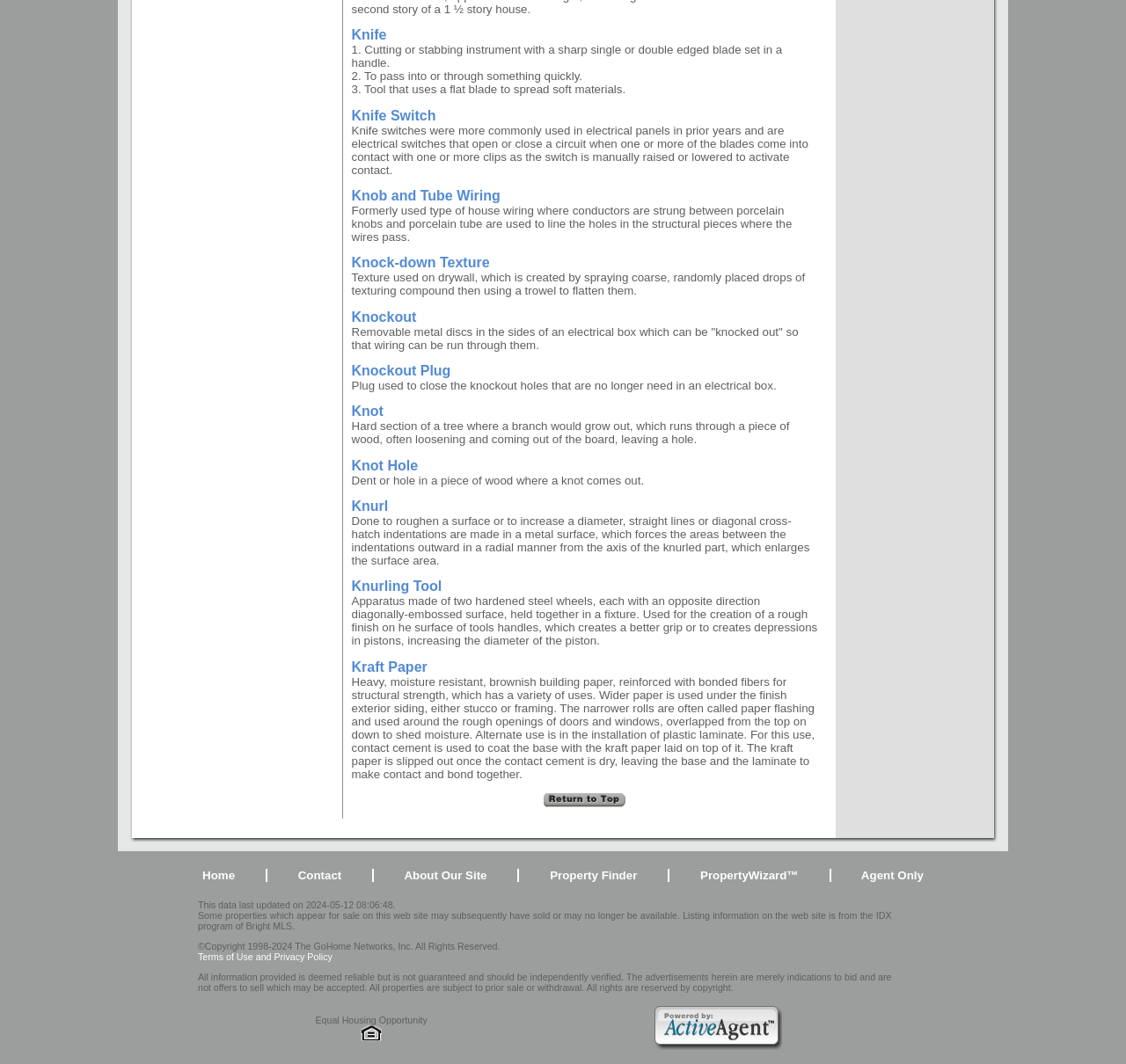Please determine the bounding box coordinates of the clickable area required to carry out the following instruction: "Visit 'About Our Site'". The coordinates must be four float numbers between 0 and 1, represented as [left, top, right, bottom].

[0.359, 0.817, 0.432, 0.829]